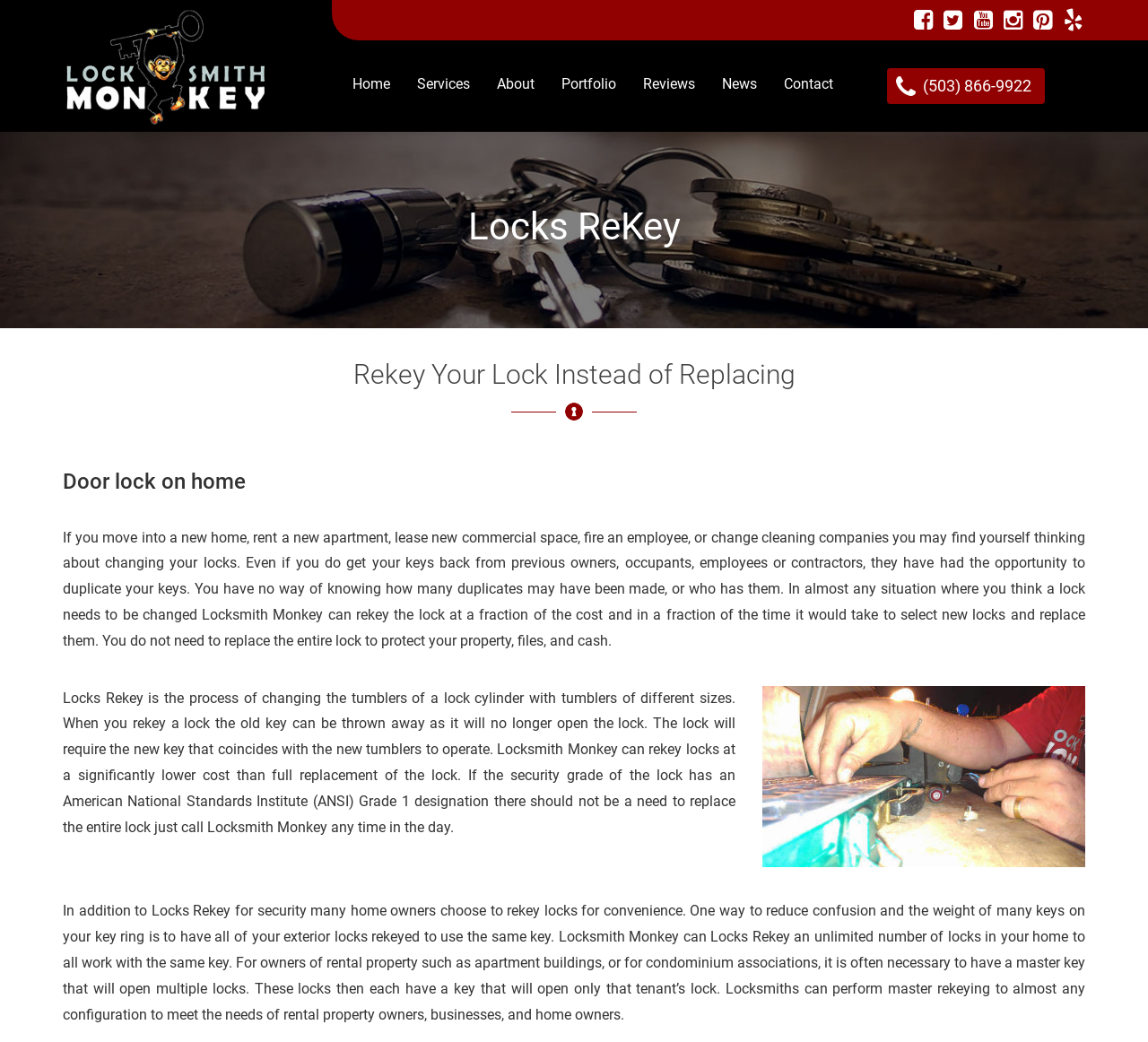Respond to the question below with a concise word or phrase:
What is the name of the locksmith company?

Locksmith Monkey